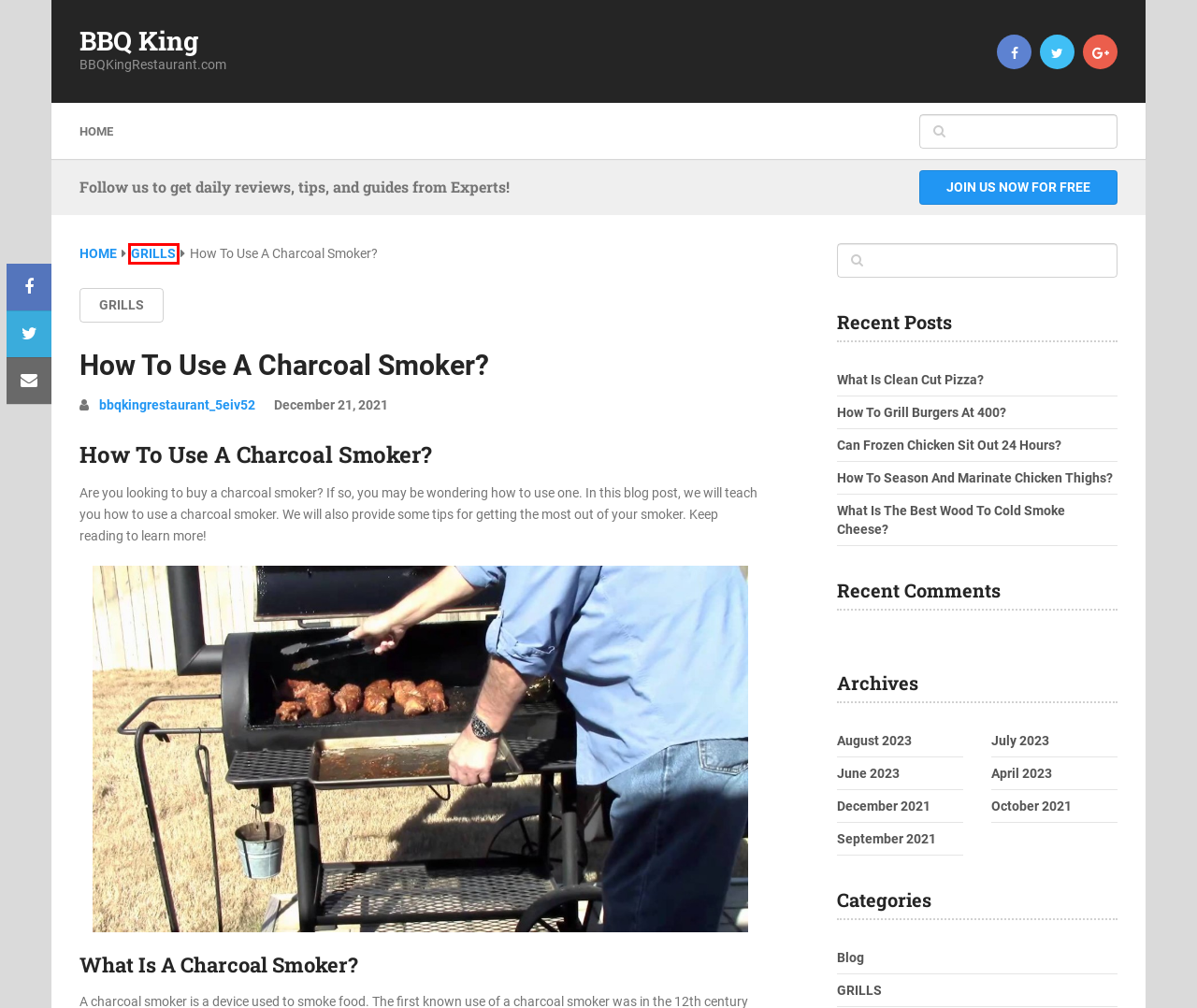You have a screenshot of a webpage, and a red bounding box highlights an element. Select the webpage description that best fits the new page after clicking the element within the bounding box. Options are:
A. October 2021 - BBQ King
B. What Is Clean Cut Pizza? - BBQ King
C. Blog - BBQ King
D. Can Frozen Chicken Sit Out 24 Hours? - BBQ King
E. GRILLS - BBQ King
F. What Is The Best Wood To Cold Smoke Cheese? - BBQ King
G. BBQ King - BBQKingRestaurant.com
H. August 2023 - BBQ King

E